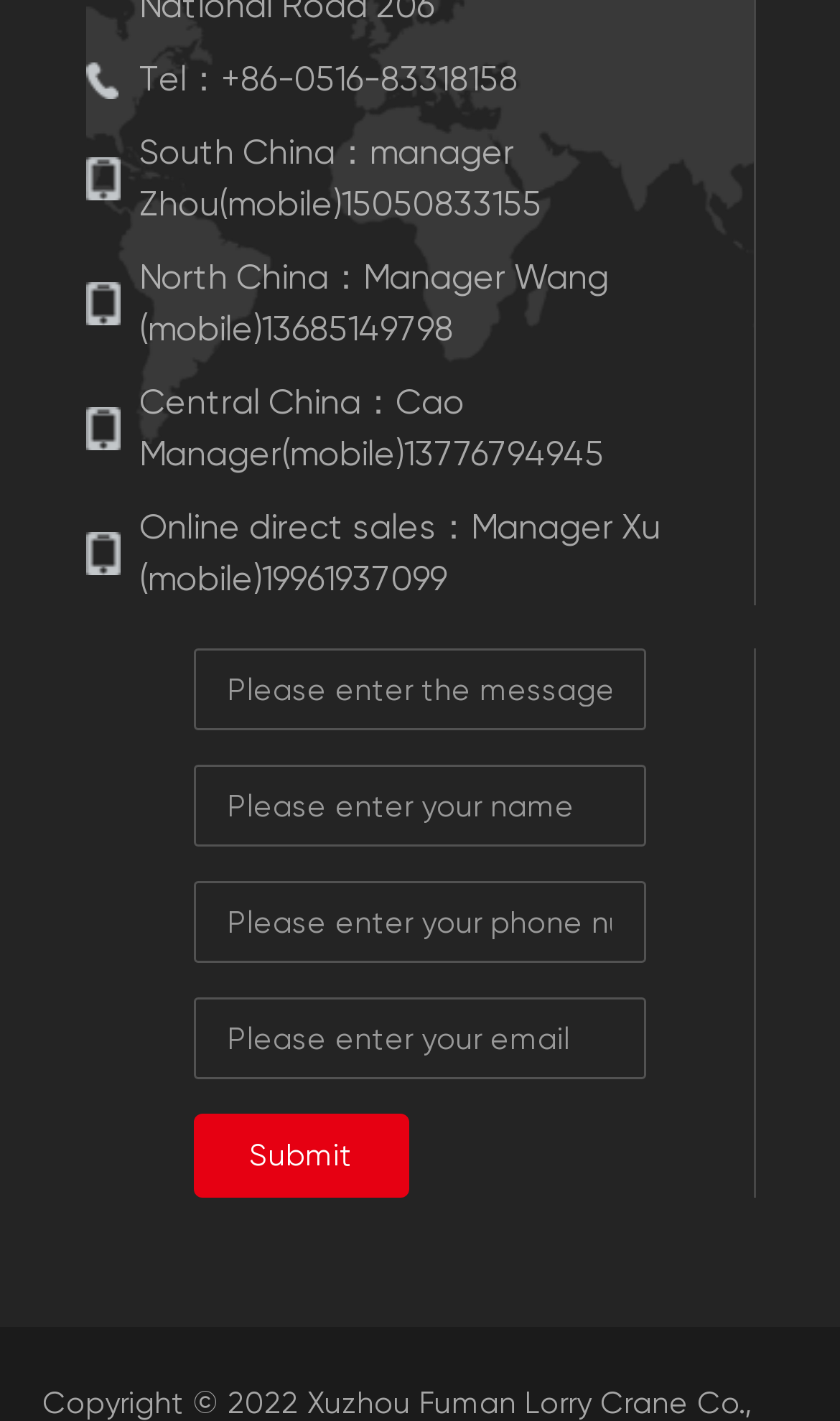Locate the bounding box coordinates of the area that needs to be clicked to fulfill the following instruction: "Submit the form". The coordinates should be in the format of four float numbers between 0 and 1, namely [left, top, right, bottom].

[0.229, 0.784, 0.486, 0.843]